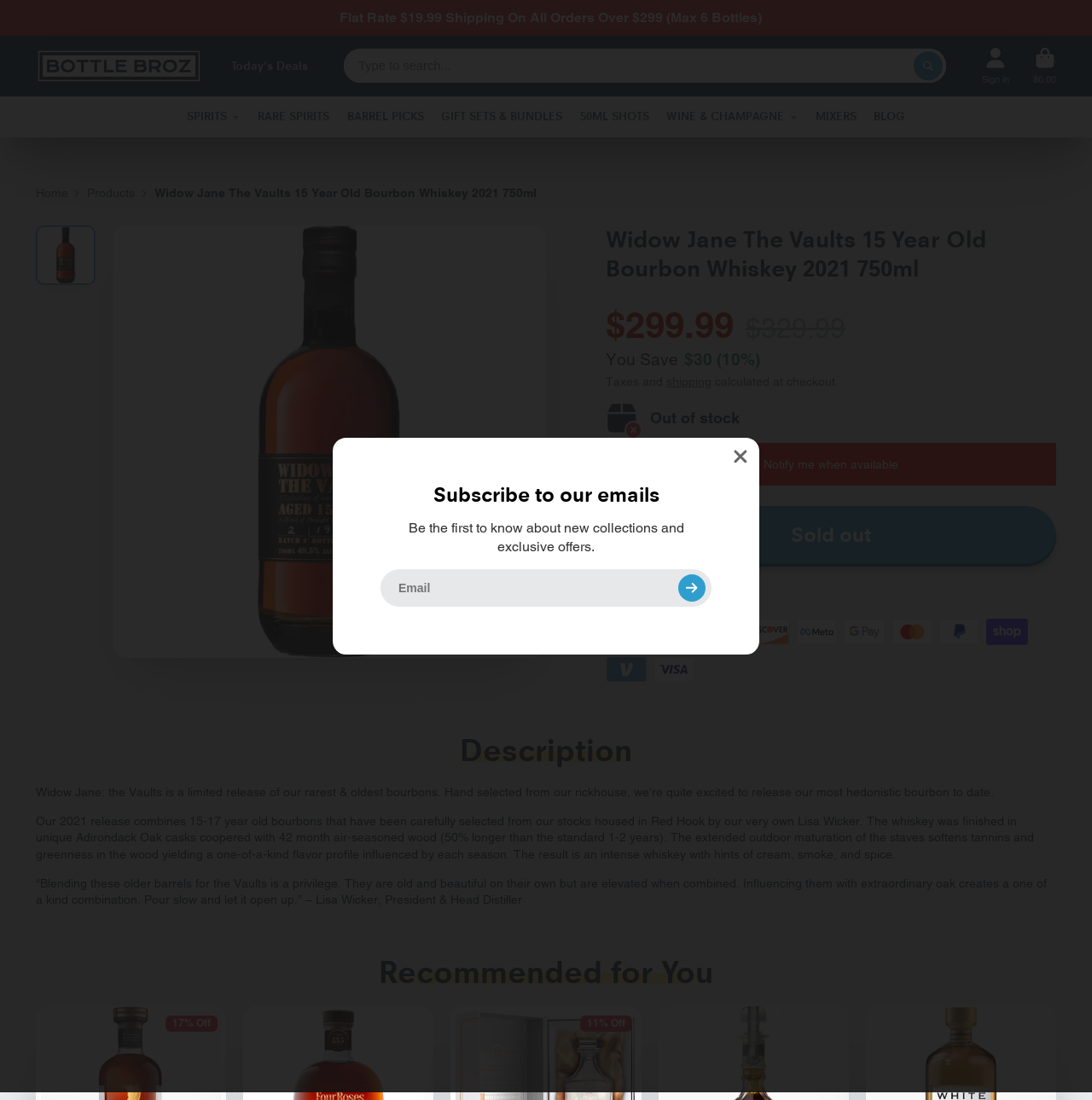What is the content of the StaticText element?
Provide an in-depth and detailed explanation in response to the question.

The StaticText element contains the text 'Be the first to know about new collections and exclusive offers.', which is a description of the benefits of subscribing to the emails.